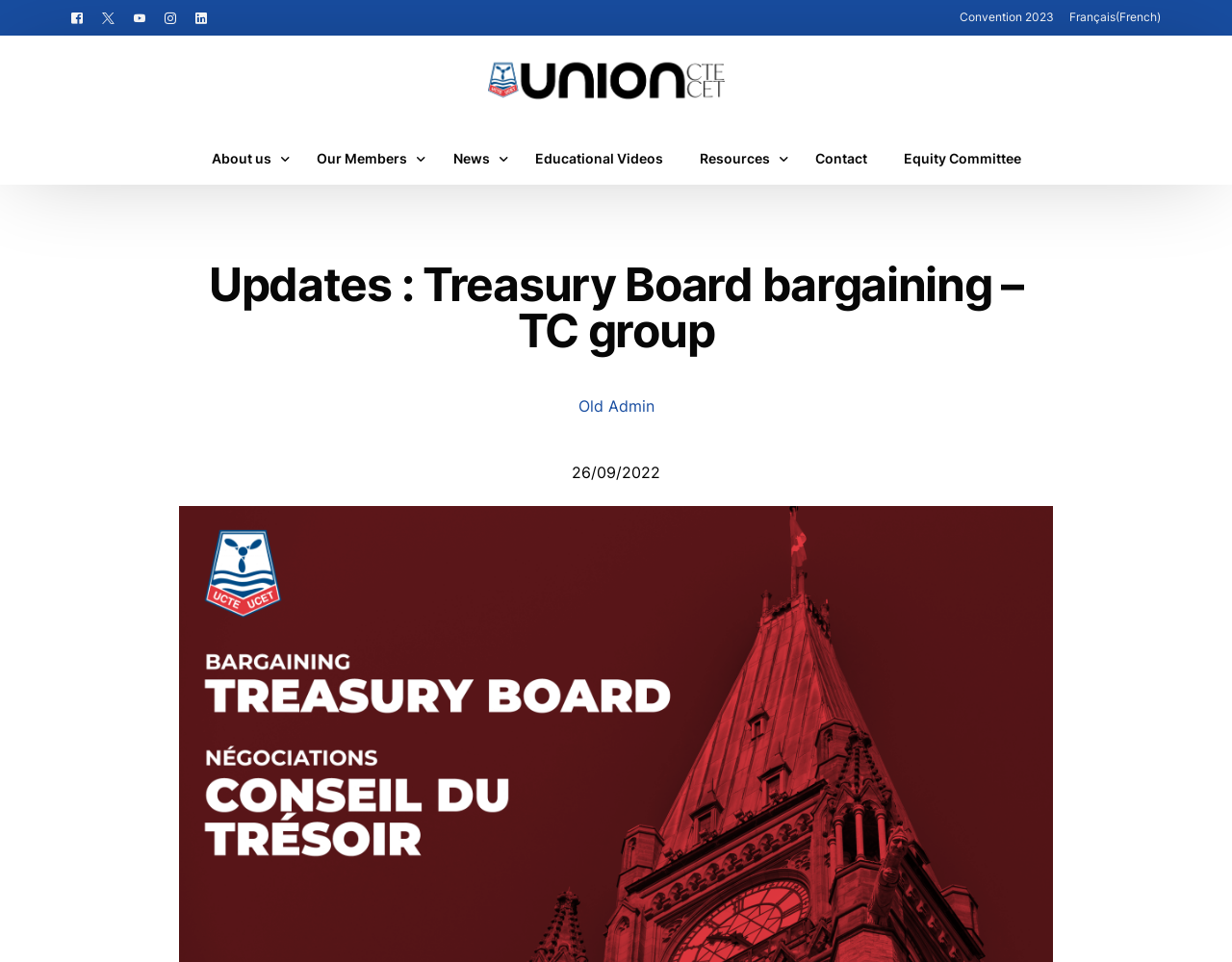Find the bounding box coordinates of the element's region that should be clicked in order to follow the given instruction: "Click on the 'February 2024' link". The coordinates should consist of four float numbers between 0 and 1, i.e., [left, top, right, bottom].

None